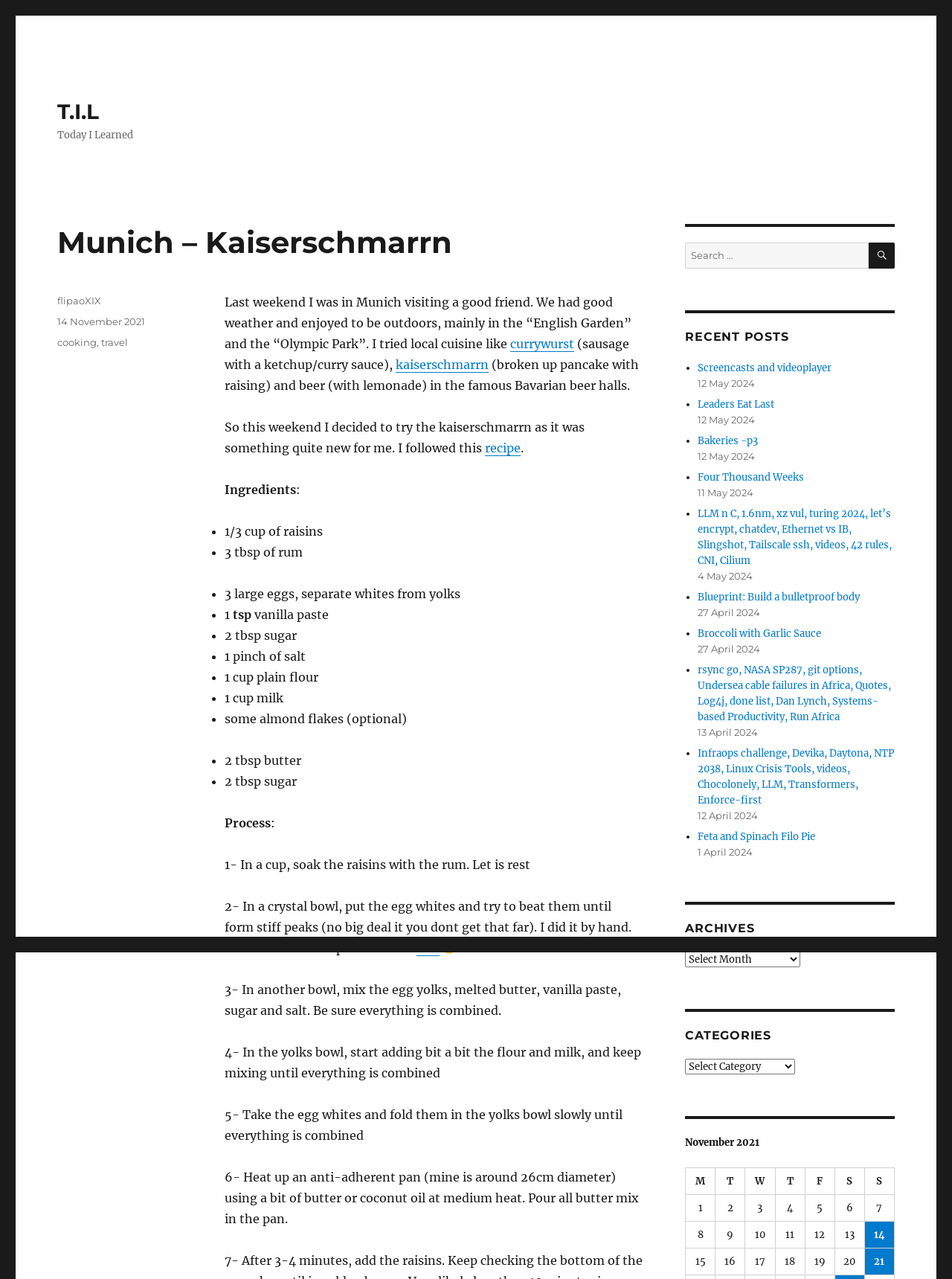Determine the bounding box coordinates of the clickable region to execute the instruction: "Search for something". The coordinates should be four float numbers between 0 and 1, denoted as [left, top, right, bottom].

[0.72, 0.19, 0.94, 0.21]